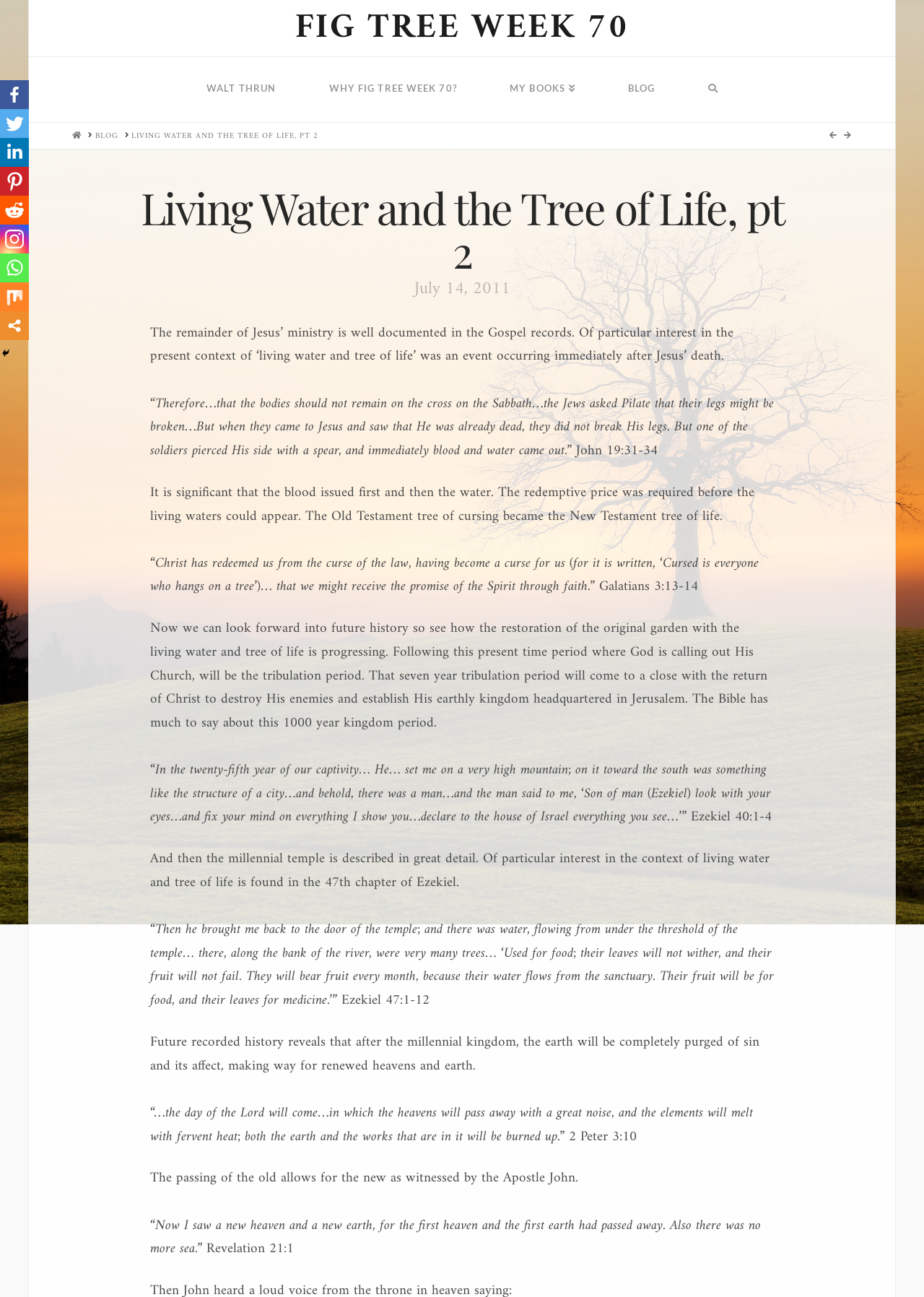Specify the bounding box coordinates of the area to click in order to follow the given instruction: "Click on the 'BLOG' link."

[0.651, 0.044, 0.737, 0.094]